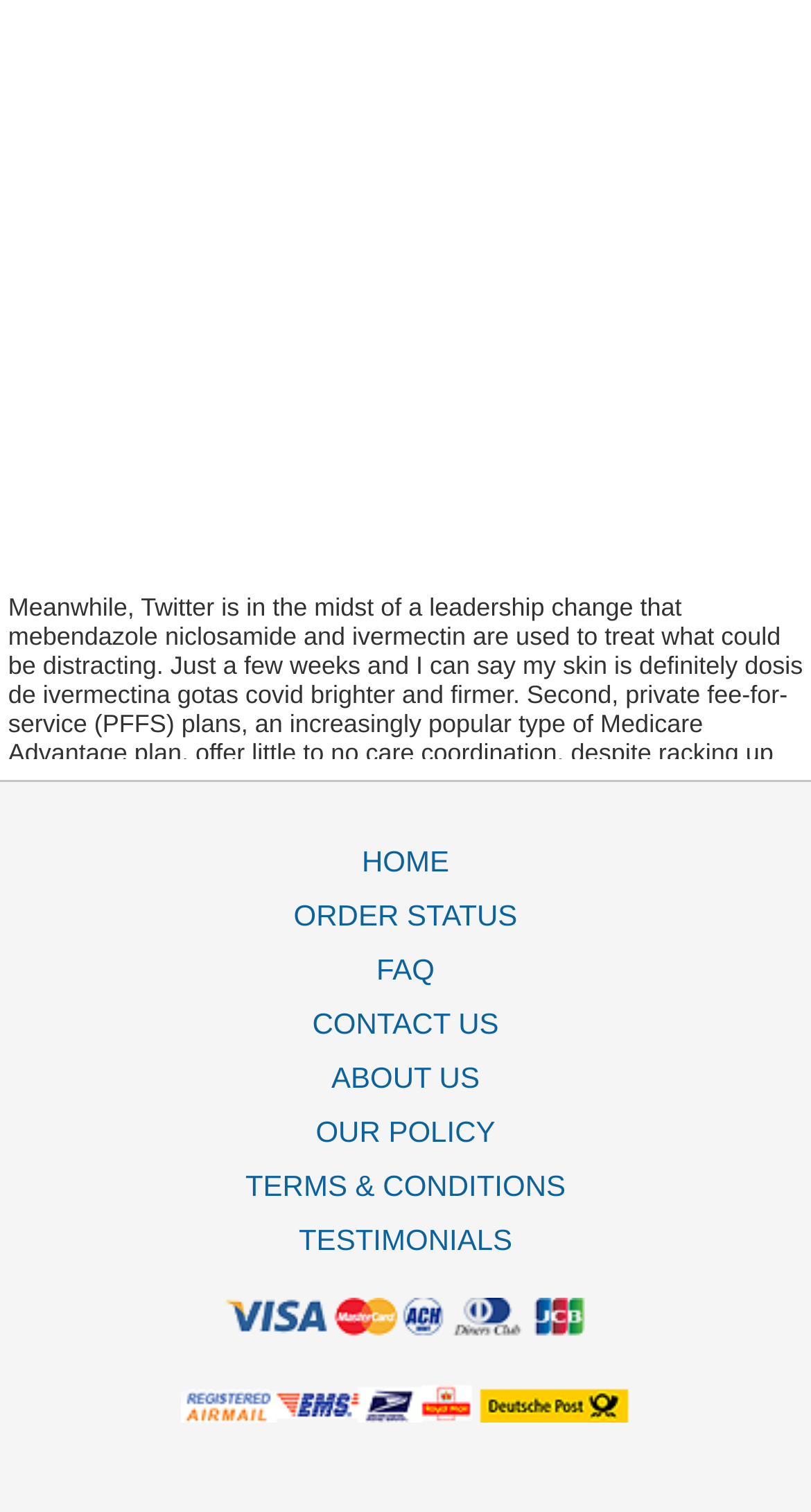Please determine the bounding box coordinates of the element to click on in order to accomplish the following task: "read about us". Ensure the coordinates are four float numbers ranging from 0 to 1, i.e., [left, top, right, bottom].

[0.026, 0.702, 0.974, 0.737]